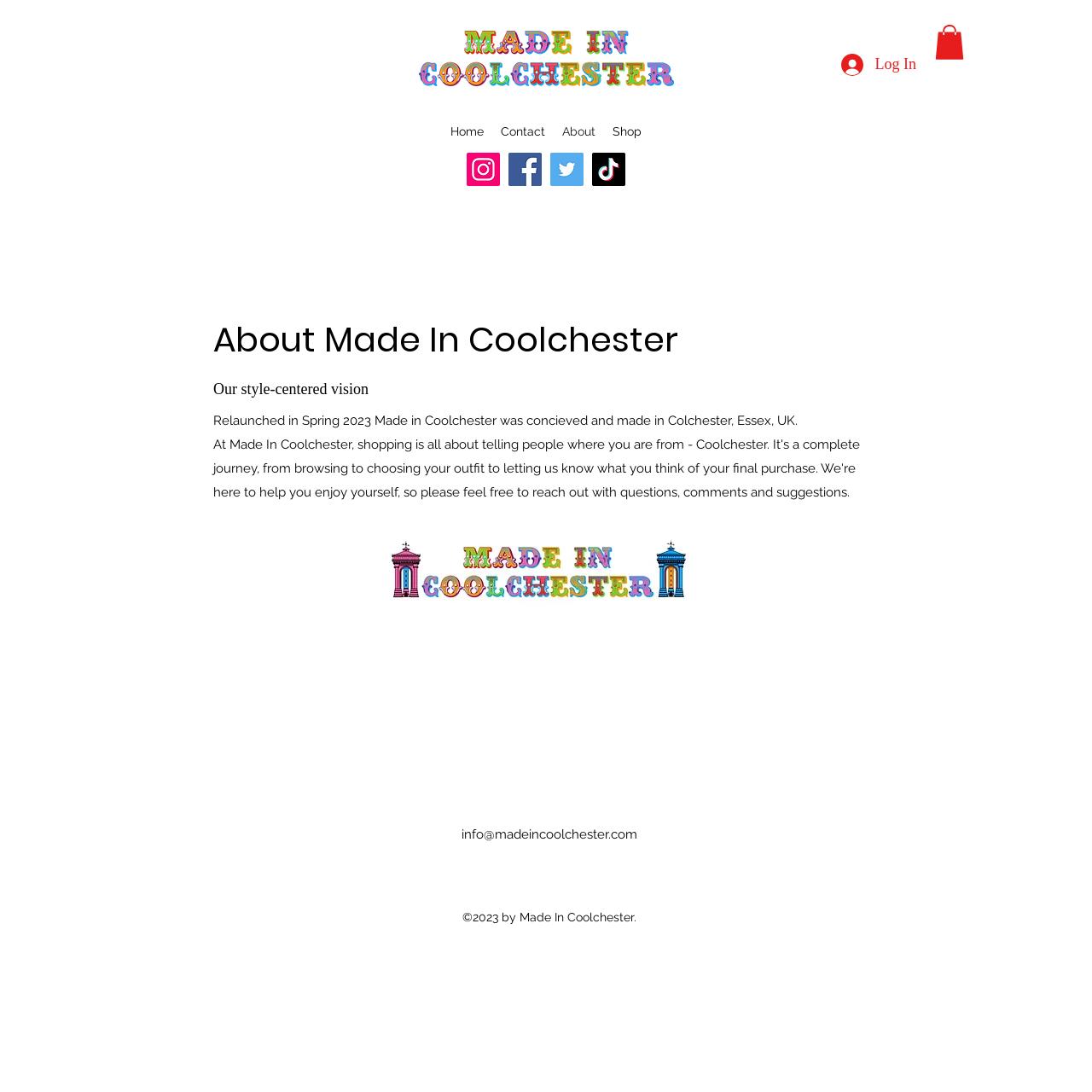Provide a short, one-word or phrase answer to the question below:
What is the logo of Made in Coolchester?

Circus Logo